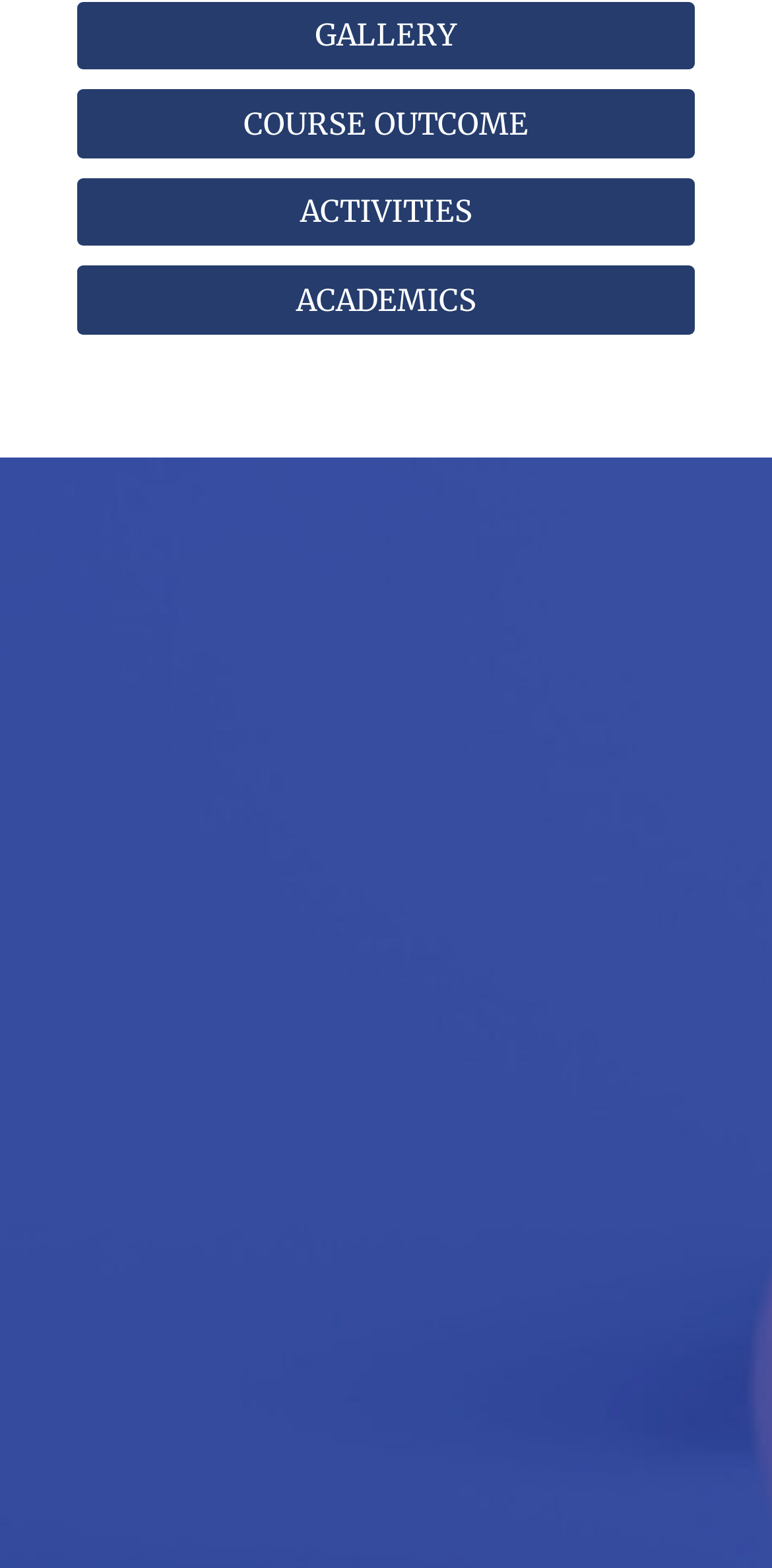Locate the bounding box coordinates of the element that should be clicked to execute the following instruction: "Click on the 'Take Me Home Tonight' link".

None